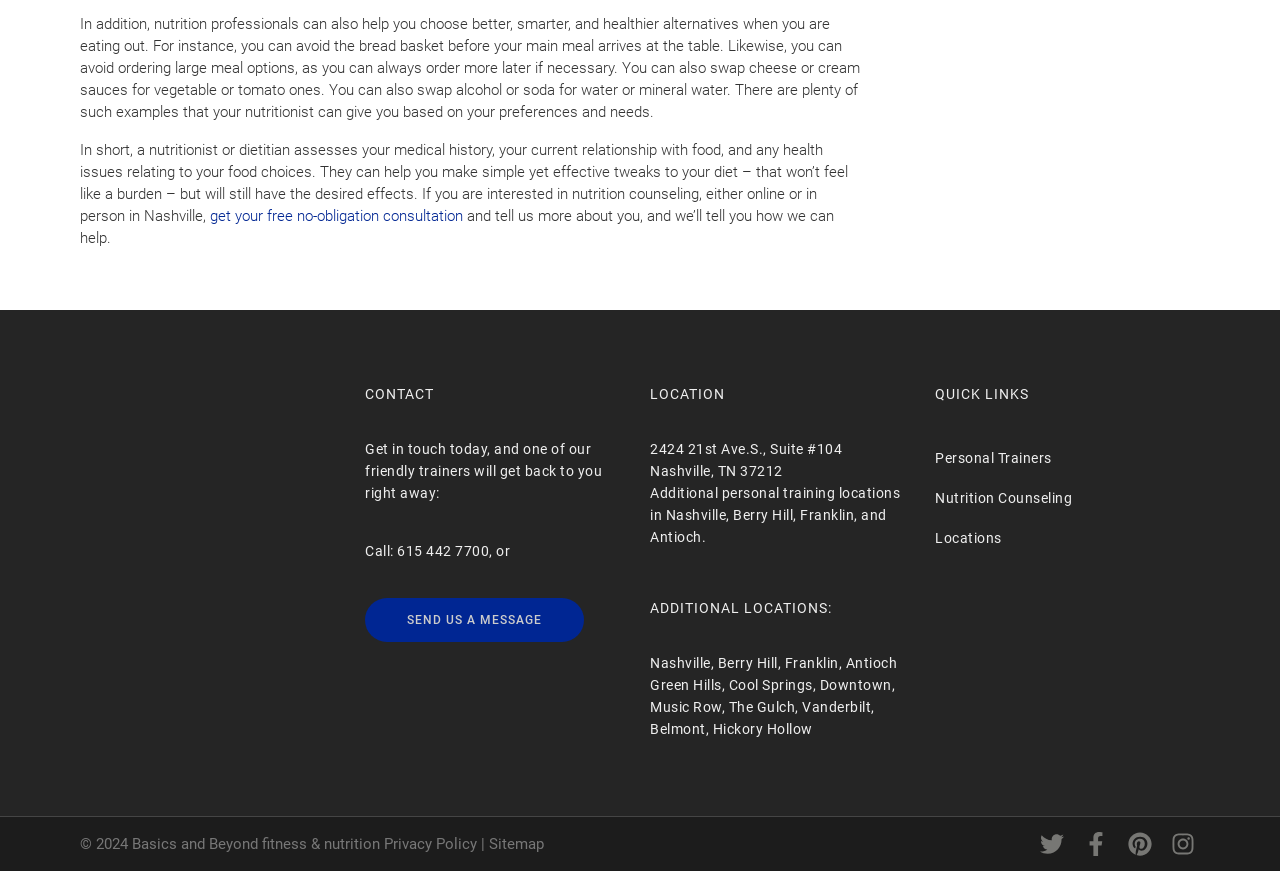Based on the element description "Send us a message", predict the bounding box coordinates of the UI element.

[0.285, 0.687, 0.456, 0.737]